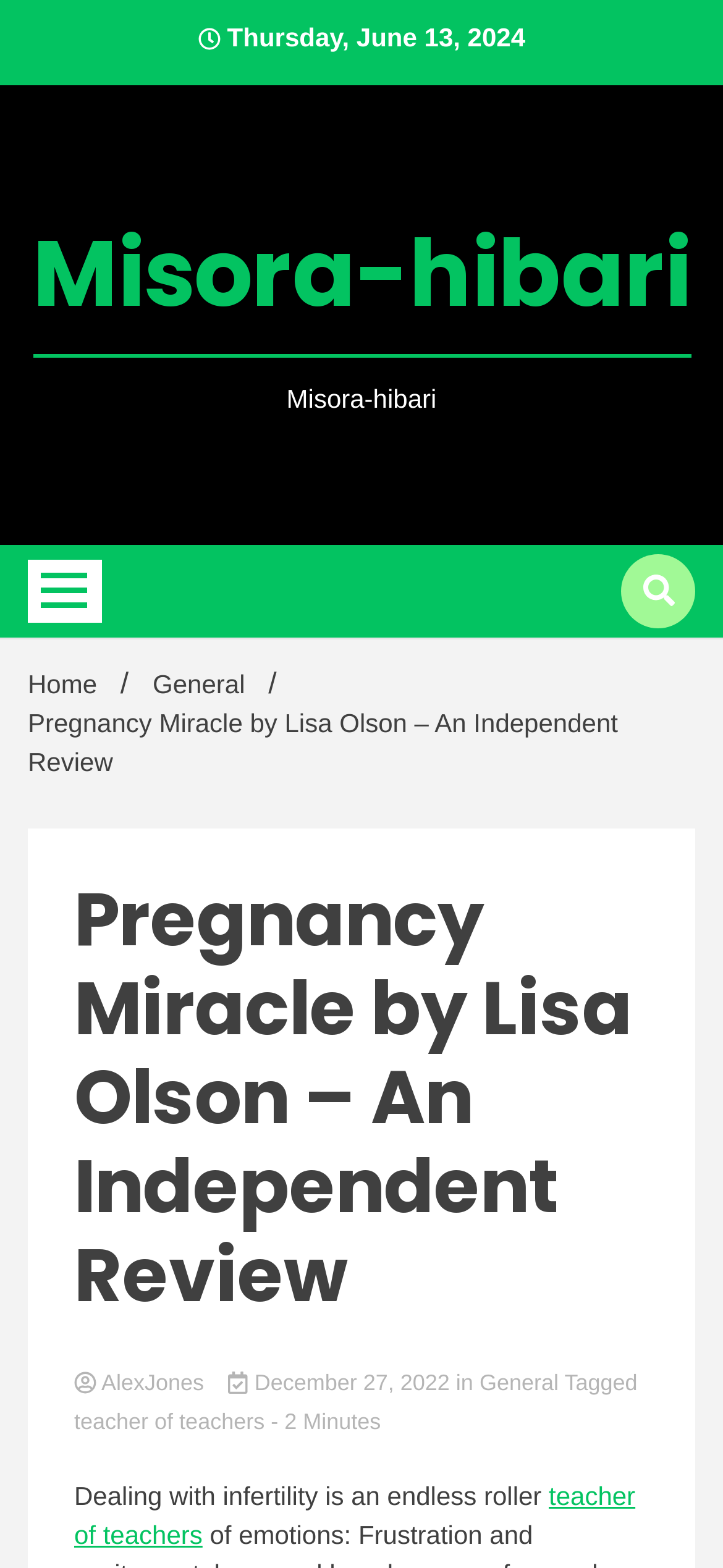Describe the entire webpage, focusing on both content and design.

The webpage appears to be a blog post or article review about "Pregnancy Miracle by Lisa Olson". At the top, there is a date "Thursday, June 13, 2024" and a heading "Misora-hibari" with a link to the same title. Below the heading, there are two buttons, one on the left and one on the right side of the page.

Underneath the buttons, there is a navigation section labeled "Breadcrumbs" which contains links to "Home", "General", and the current page "Pregnancy Miracle by Lisa Olson – An Independent Review". 

The main content of the page is divided into sections. The first section has a heading with the same title as the page, "Pregnancy Miracle by Lisa Olson – An Independent Review". Below the heading, there are links to "AlexJones" and "December 27, 2022", followed by some text and links to "General" and "teacher of teachers". 

Further down, there is a section with the text "Estimated Reading Time of Article - 2 Minutes". The main article content starts below this section, with the text "Dealing with infertility is an endless roller teacher of teachers of emotions: Frustration and excitement, hope and hopelessness, fear and anticipation, sadness and anger. Only someone who has experienced infertility".